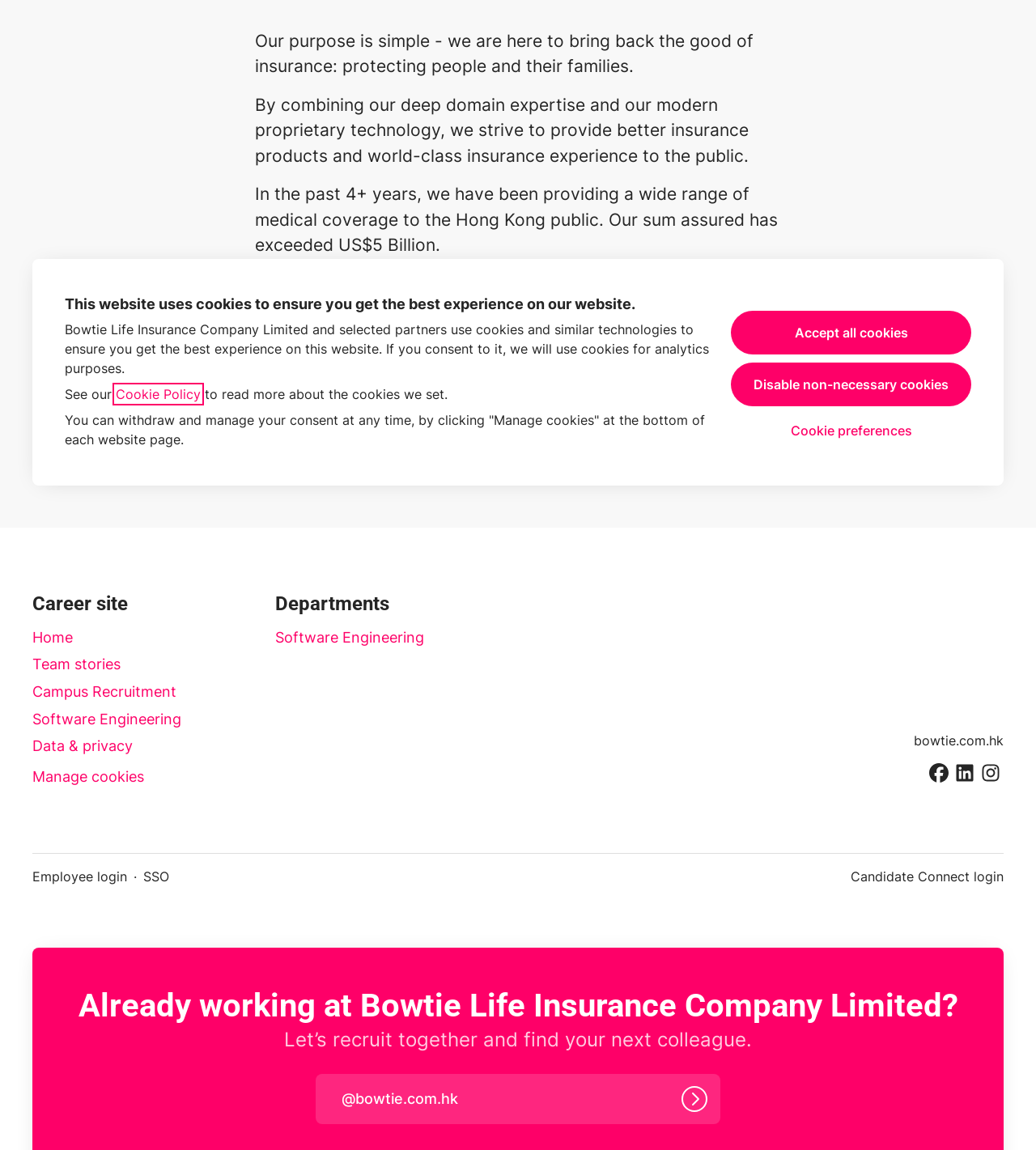From the element description title="linkedin", predict the bounding box coordinates of the UI element. The coordinates must be specified in the format (top-left x, top-left y, bottom-right x, bottom-right y) and should be within the 0 to 1 range.

[0.919, 0.661, 0.944, 0.686]